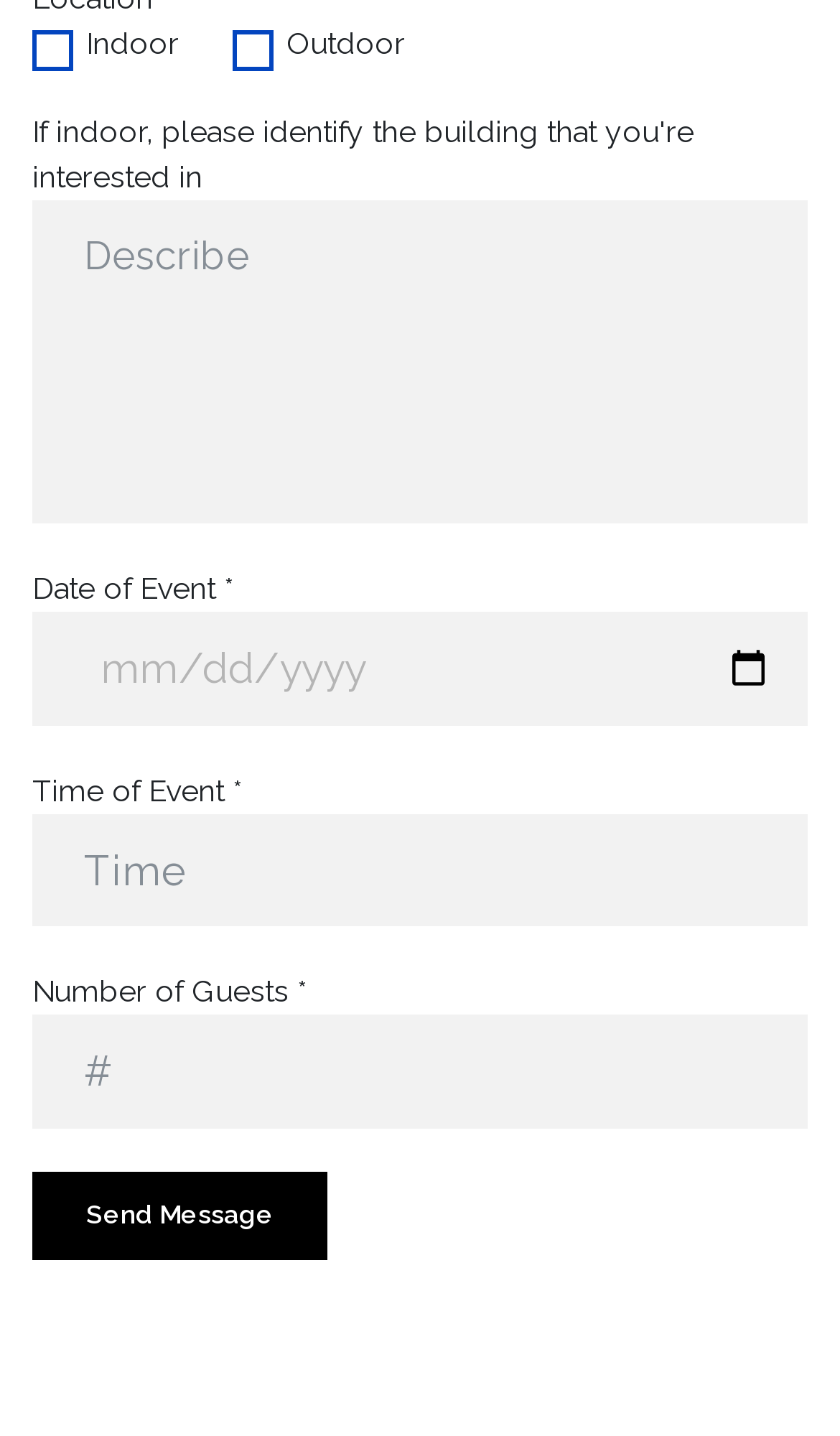Find the bounding box coordinates corresponding to the UI element with the description: "Send Message". The coordinates should be formatted as [left, top, right, bottom], with values as floats between 0 and 1.

[0.038, 0.816, 0.39, 0.878]